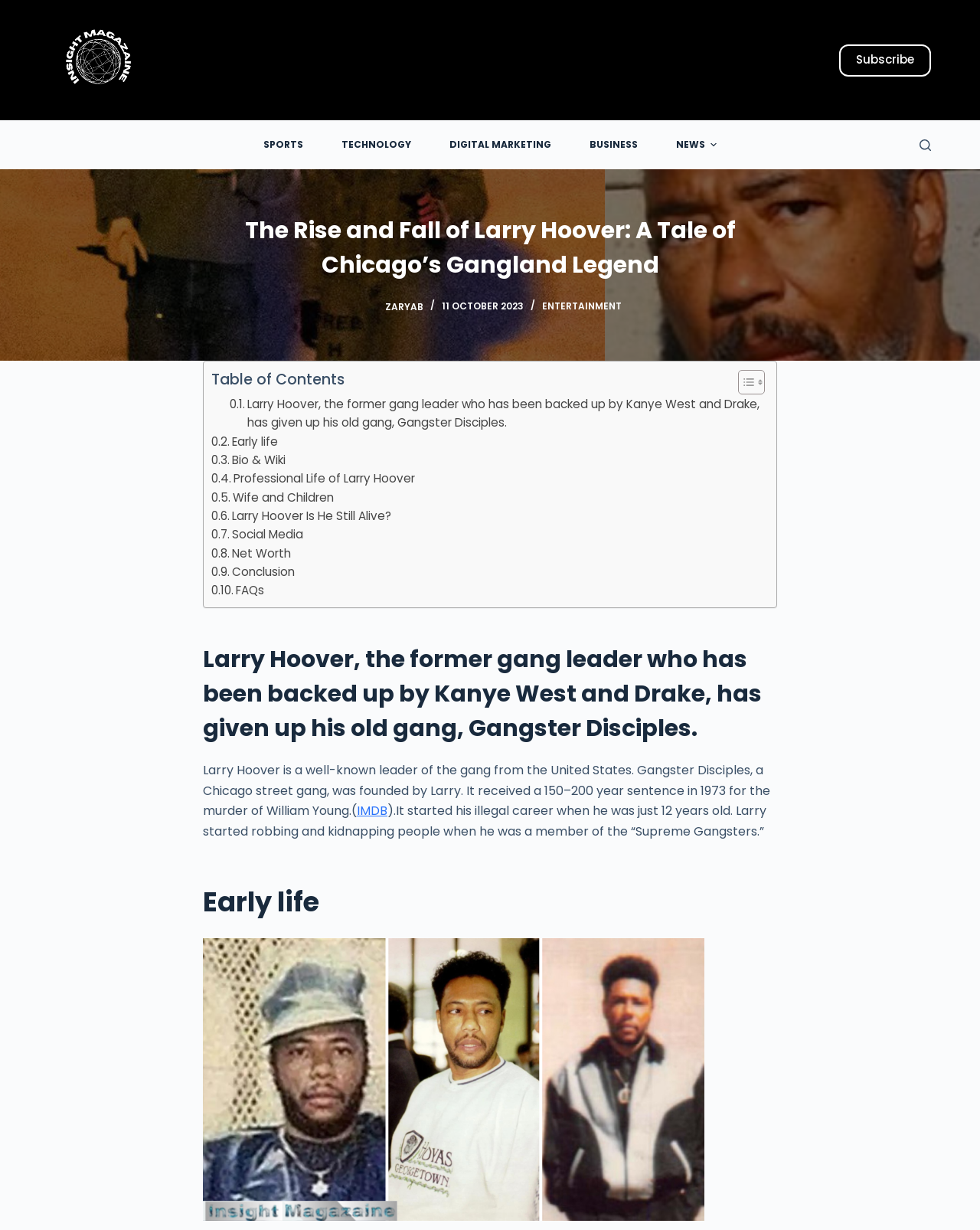Please find the bounding box coordinates of the element that needs to be clicked to perform the following instruction: "Visit the 'TECHNOLOGY' section". The bounding box coordinates should be four float numbers between 0 and 1, represented as [left, top, right, bottom].

[0.329, 0.098, 0.439, 0.138]